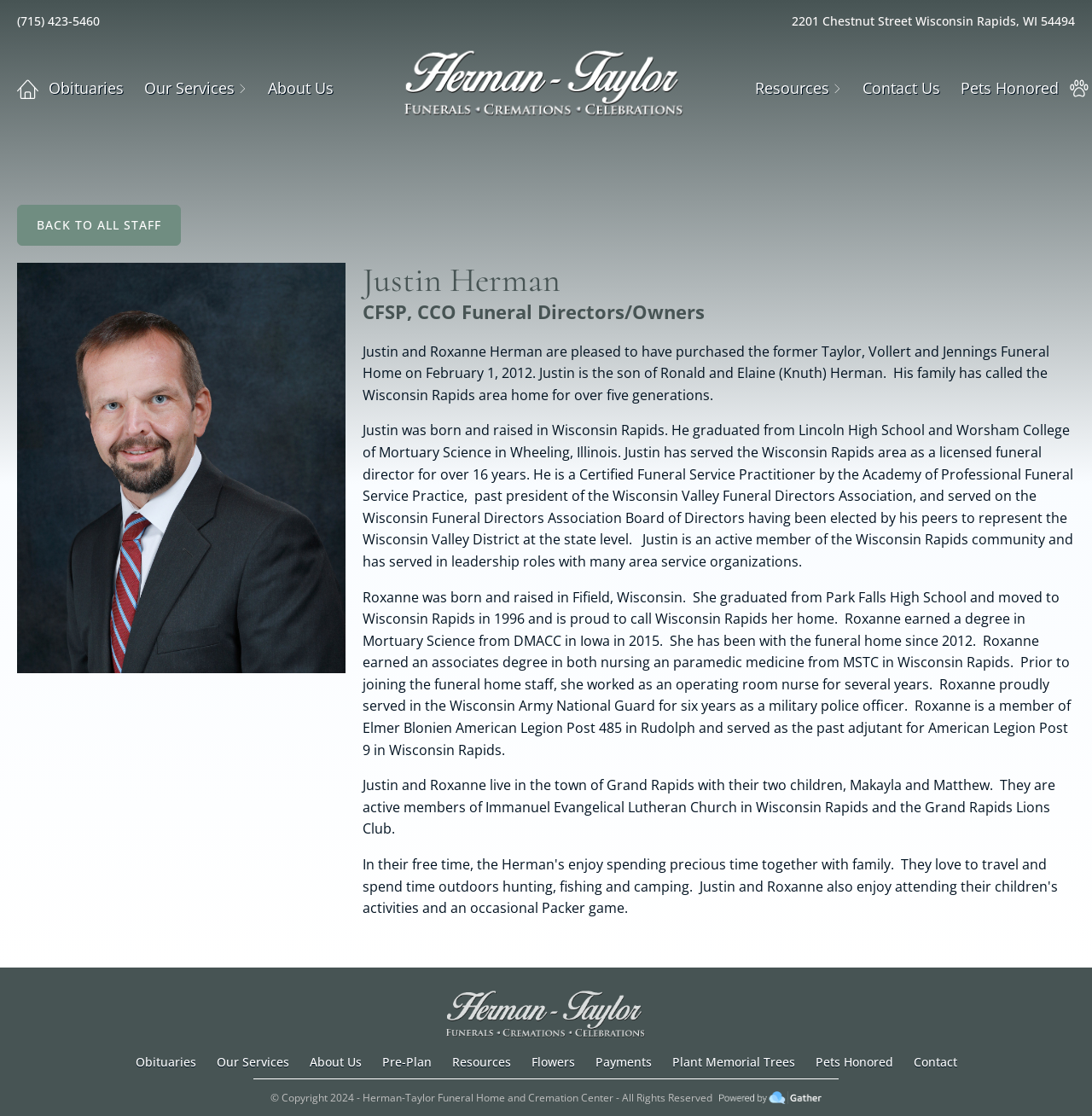Given the description Plant Memorial Trees, predict the bounding box coordinates of the UI element. Ensure the coordinates are in the format (top-left x, top-left y, bottom-right x, bottom-right y) and all values are between 0 and 1.

[0.606, 0.943, 0.737, 0.96]